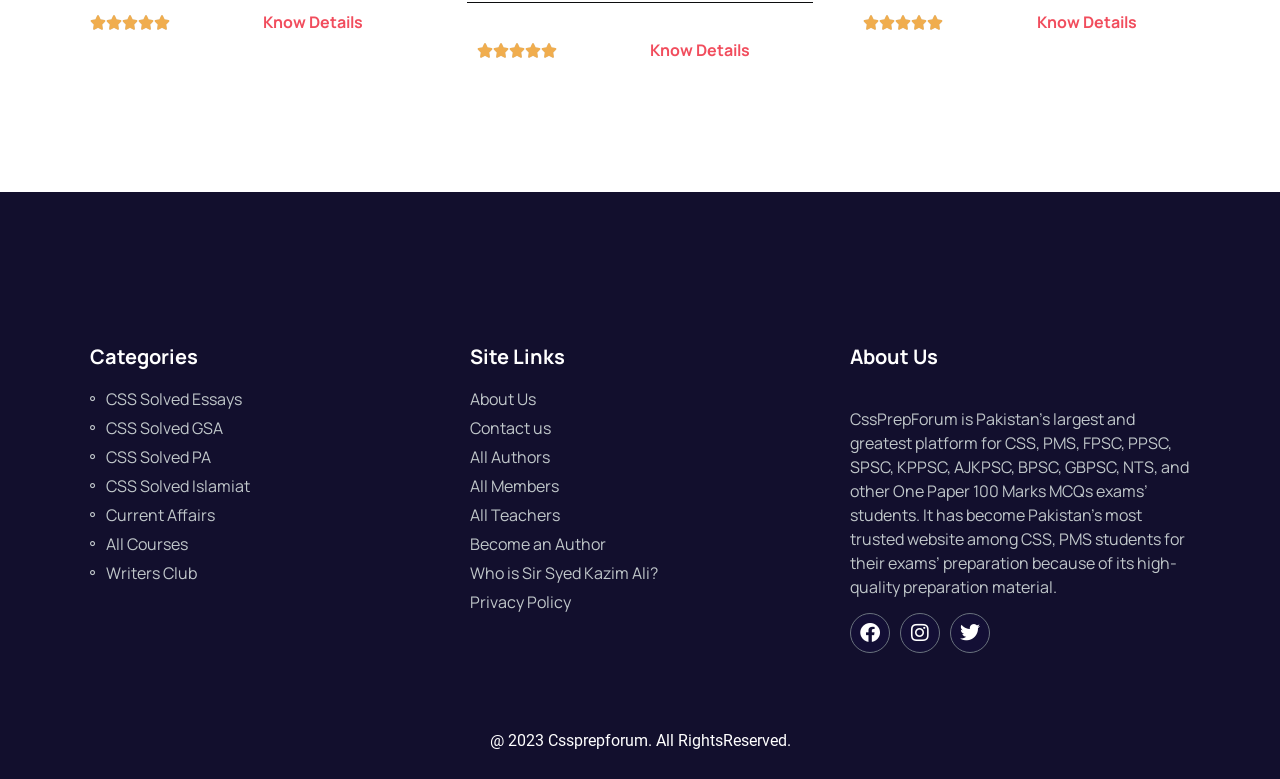Please find the bounding box coordinates of the element that must be clicked to perform the given instruction: "View 'CSS Solved Essays'". The coordinates should be four float numbers from 0 to 1, i.e., [left, top, right, bottom].

[0.07, 0.496, 0.336, 0.527]